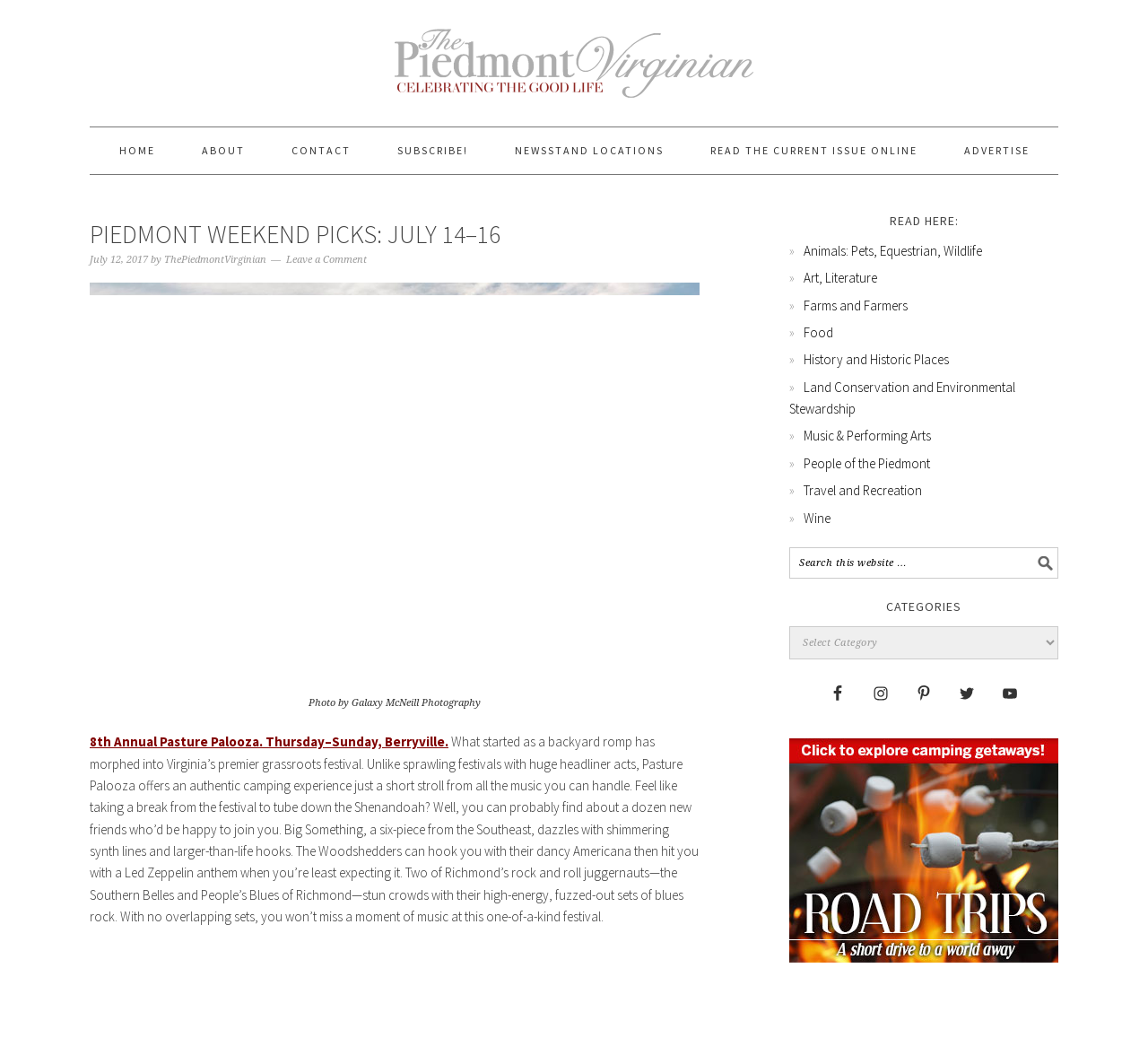Predict the bounding box of the UI element based on this description: "Travel and Recreation".

[0.7, 0.453, 0.803, 0.469]